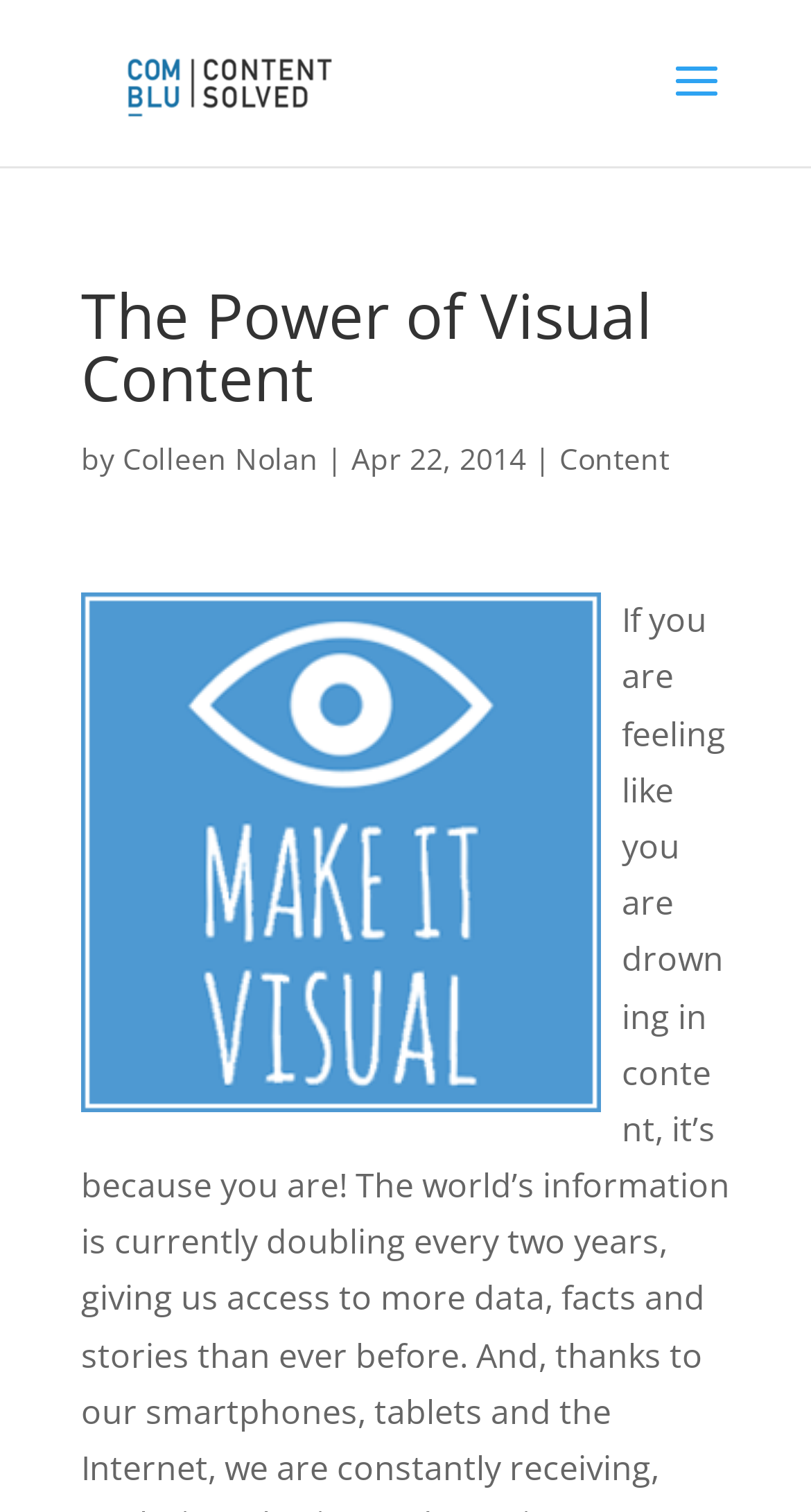Explain the webpage's layout and main content in detail.

The webpage is titled "The Power of Visual Content - COMBLU" and has a prominent logo of COMBLU at the top left corner, accompanied by a link to the website's homepage. On the top right corner, there is a button labeled "Menu" which, when expanded, reveals a dropdown menu.

Below the logo and menu button, the webpage features a heading that reads "The Power of Visual Content" in a prominent font size. This heading is followed by the author's name, "Colleen Nolan", and the date "Apr 22, 2014", separated by a vertical bar.

To the right of the author's information, there is a link labeled "Content". Below this section, there is a large image that takes up most of the width of the webpage, with an alternative text "Blog - ComBlu - Make It Visual". This image likely serves as a visual representation of the blog post's content.

At the very top of the webpage, there is a small link labeled "Skip to content", allowing users to bypass the navigation menu and jump directly to the main content. Overall, the webpage has a clean and organized structure, with clear headings and concise text.